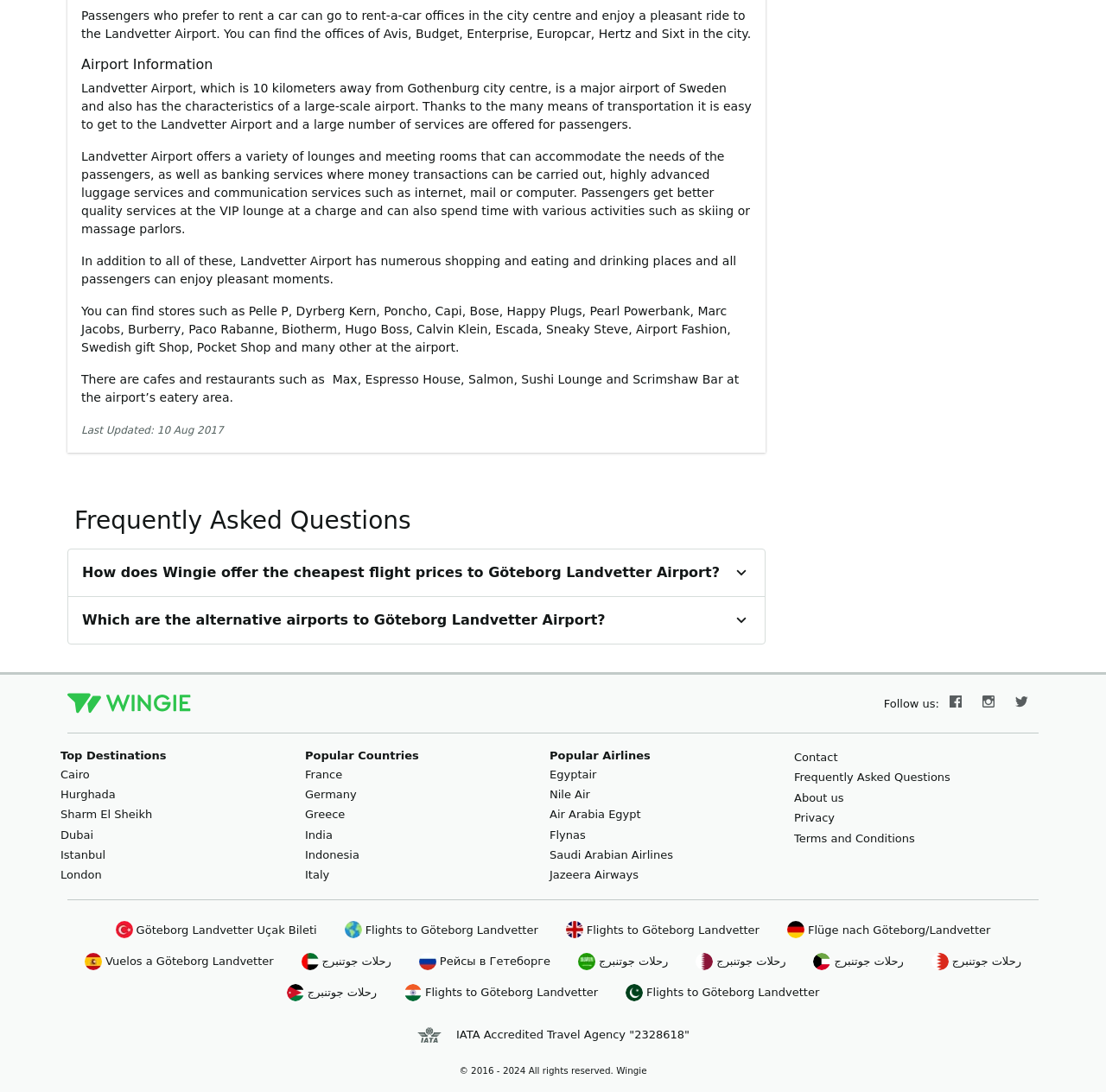Locate the bounding box coordinates of the area you need to click to fulfill this instruction: 'Read about us'. The coordinates must be in the form of four float numbers ranging from 0 to 1: [left, top, right, bottom].

[0.718, 0.725, 0.763, 0.736]